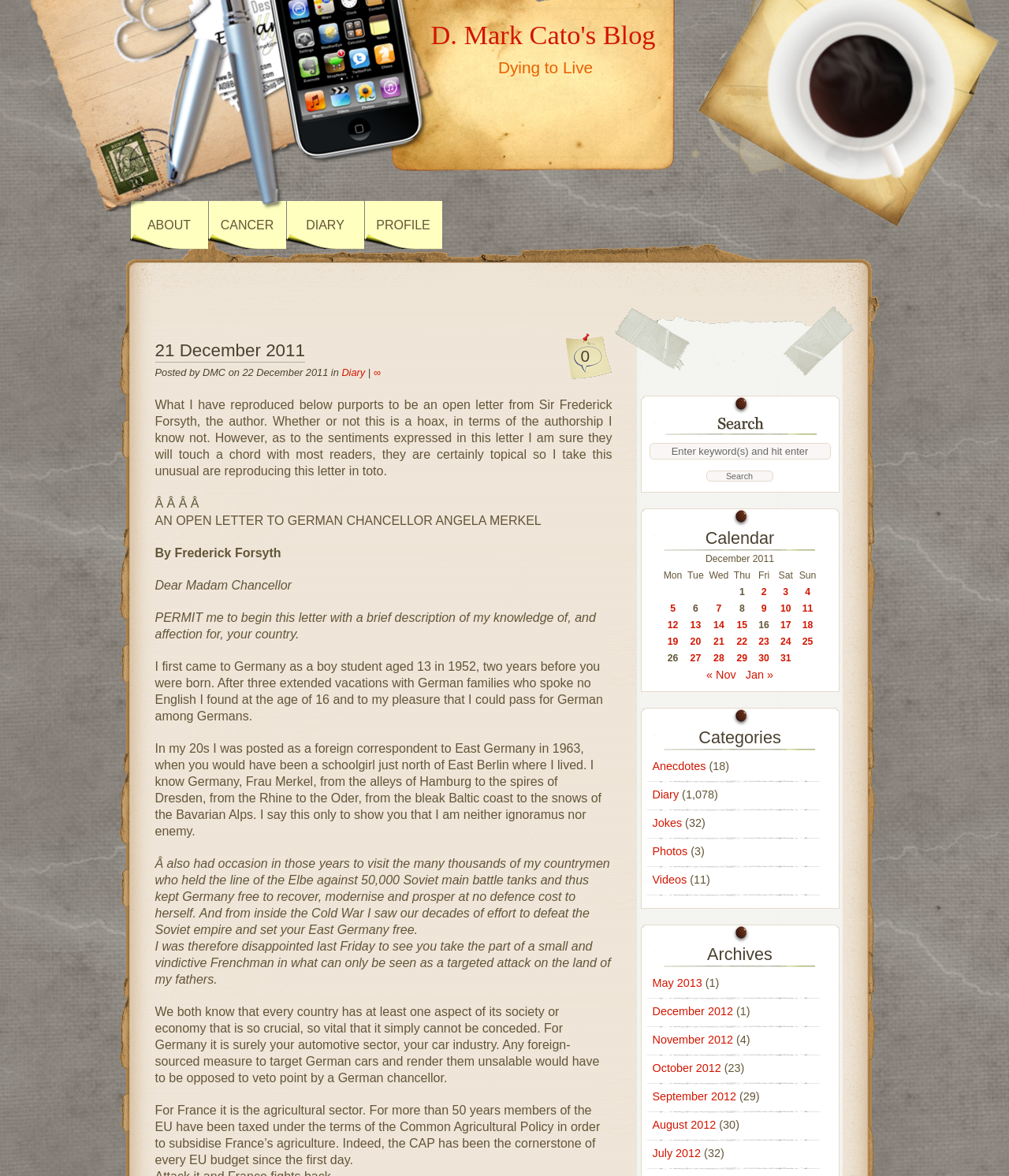Identify the bounding box coordinates of the clickable region required to complete the instruction: "Search for a keyword". The coordinates should be given as four float numbers within the range of 0 and 1, i.e., [left, top, right, bottom].

[0.643, 0.377, 0.823, 0.391]